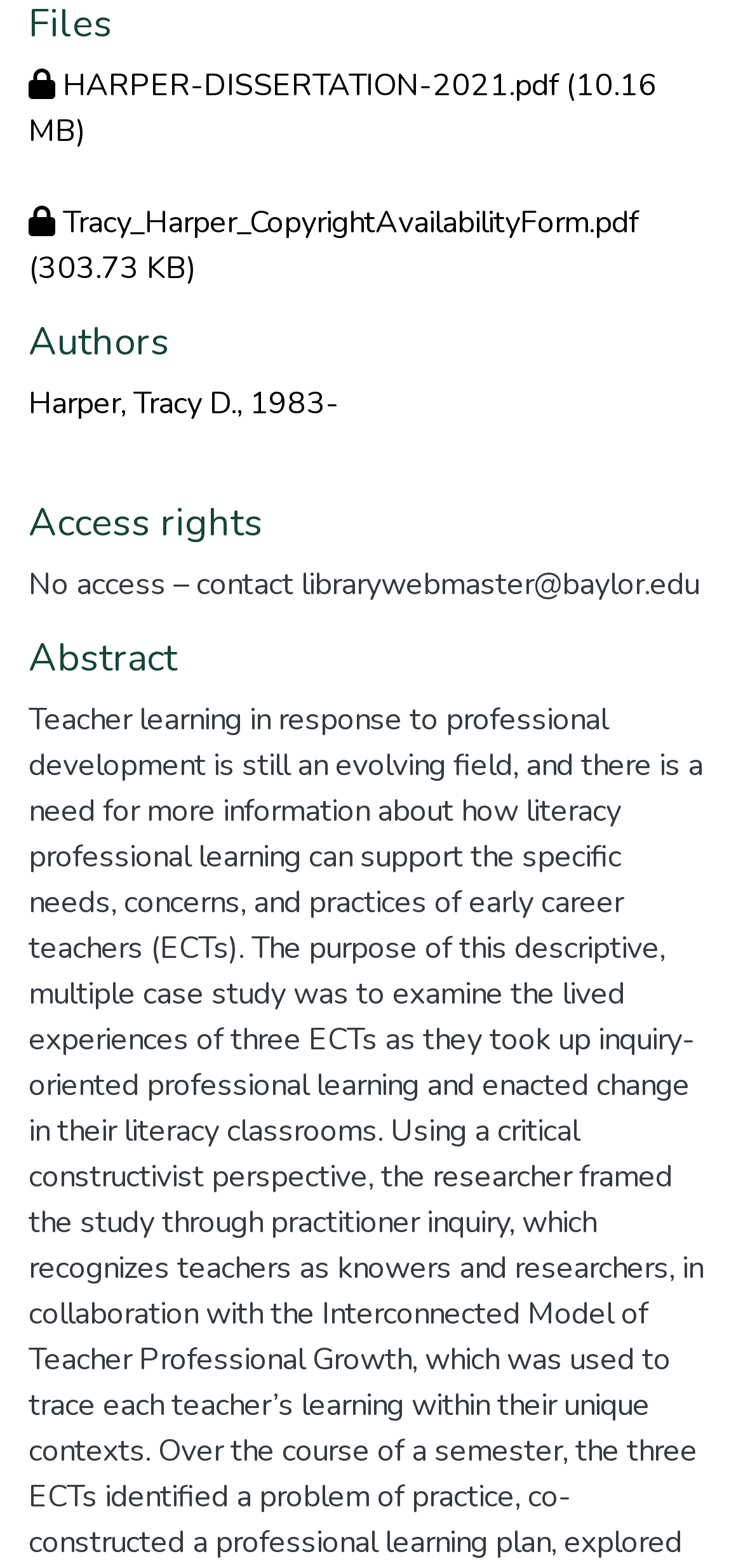Locate the bounding box coordinates of the clickable region necessary to complete the following instruction: "download Restricted bitstream Tracy_Harper_CopyrightAvailabilityForm.pdf". Provide the coordinates in the format of four float numbers between 0 and 1, i.e., [left, top, right, bottom].

[0.038, 0.129, 0.859, 0.185]